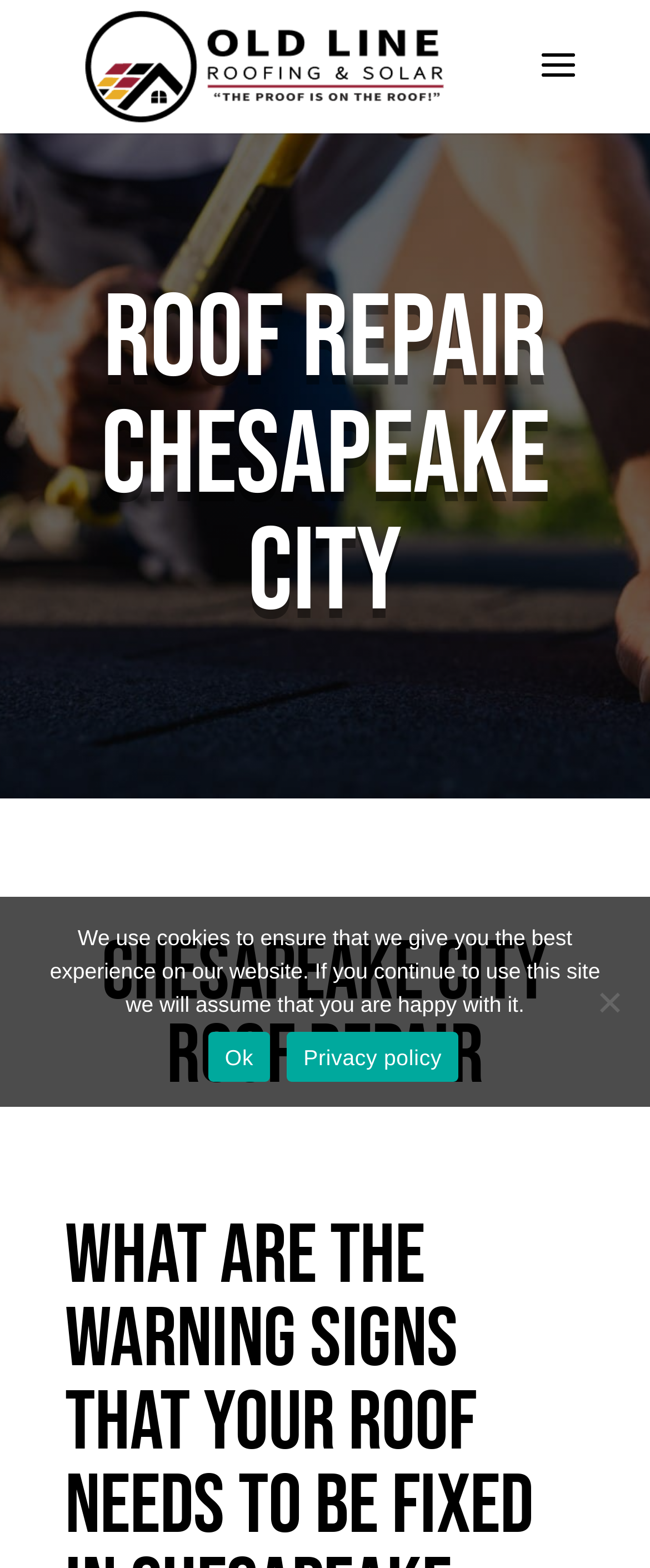Please give a succinct answer to the question in one word or phrase:
What is the purpose of the webpage?

Roof repair